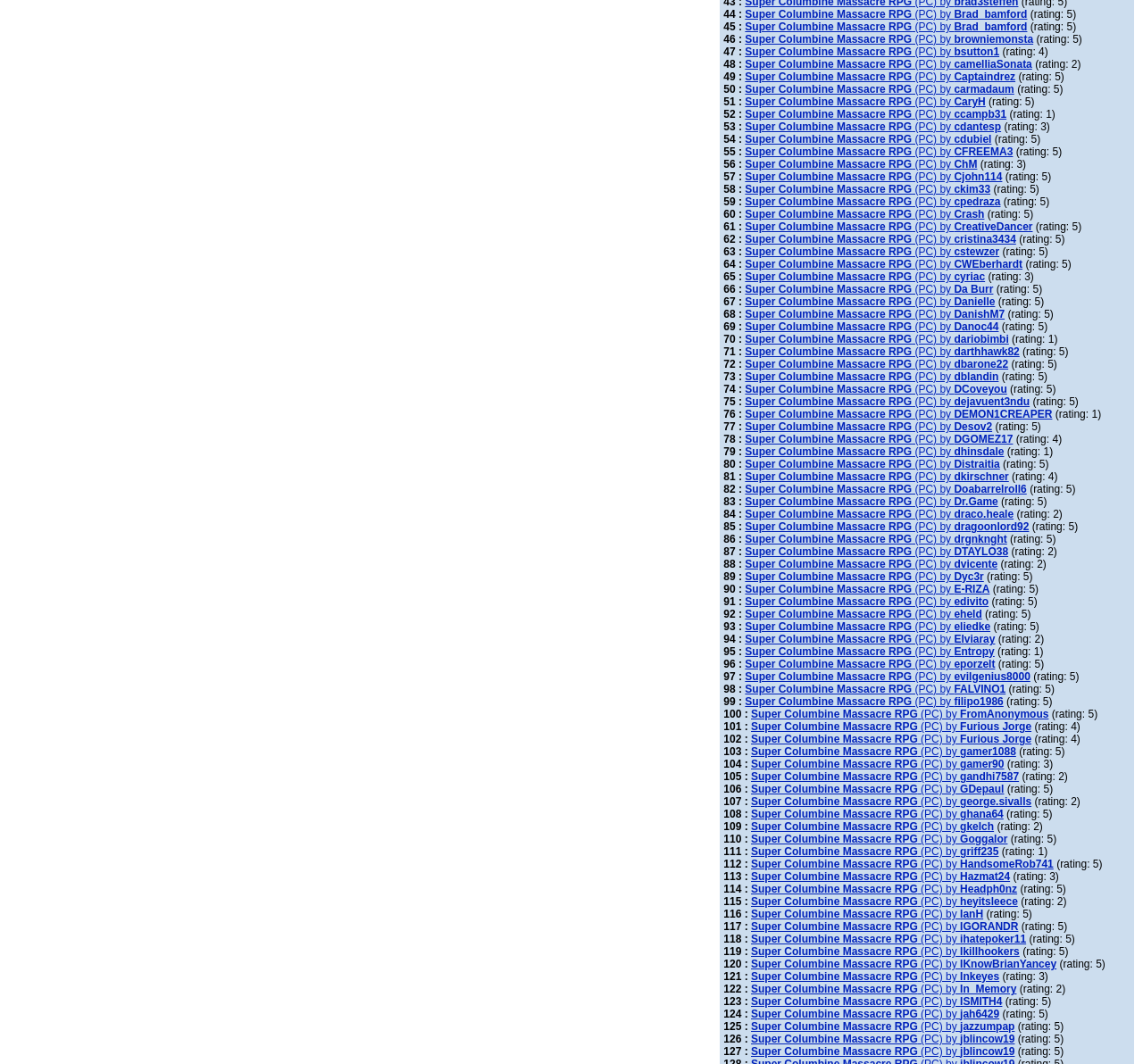What is the rating of Super Columbine Massacre RPG by ccampb31?
Answer the question with a single word or phrase by looking at the picture.

1